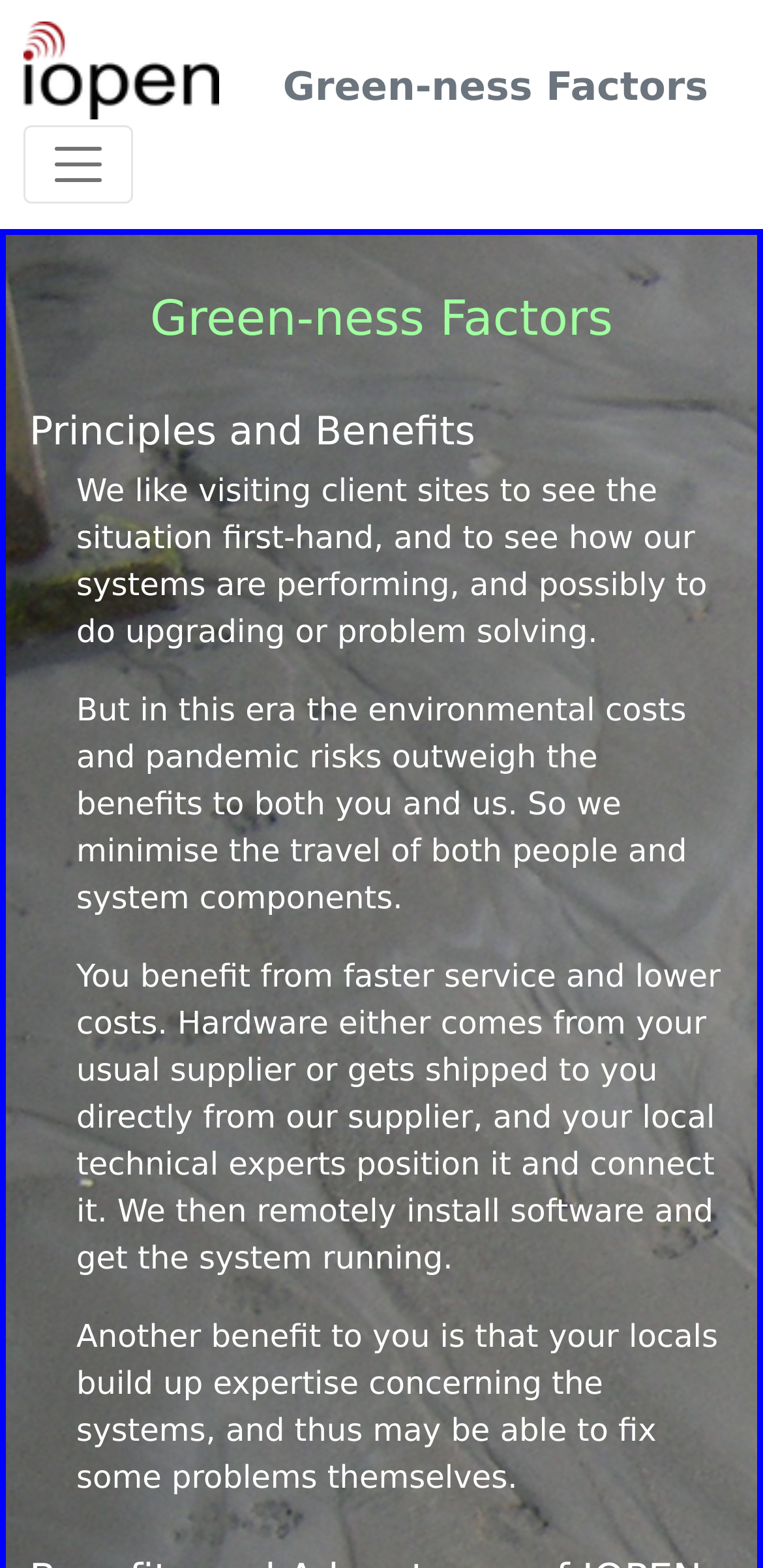Describe in detail what you see on the webpage.

The webpage is about IOPEN, a company that provides commercial and industrial IT systems and related consultancy services. At the top left of the page, there is a small image. Next to it, there is a link to "Green-ness Factors". Below these elements, there is a button to toggle navigation, which controls the main navigation menu.

Further down, there is a section with a heading "Principles and Benefits". Below this heading, there are three paragraphs of text. The first paragraph explains that the company would typically visit client sites to assess the situation and perform upgrades or problem-solving, but due to environmental and pandemic concerns, they have minimized travel. The second paragraph explains that this approach benefits the client with faster service and lower costs. The third paragraph highlights another benefit, which is that local technical experts can build up expertise and potentially fix some problems themselves.

Overall, the webpage appears to be a company introduction or about page, highlighting the company's approach and benefits to clients.